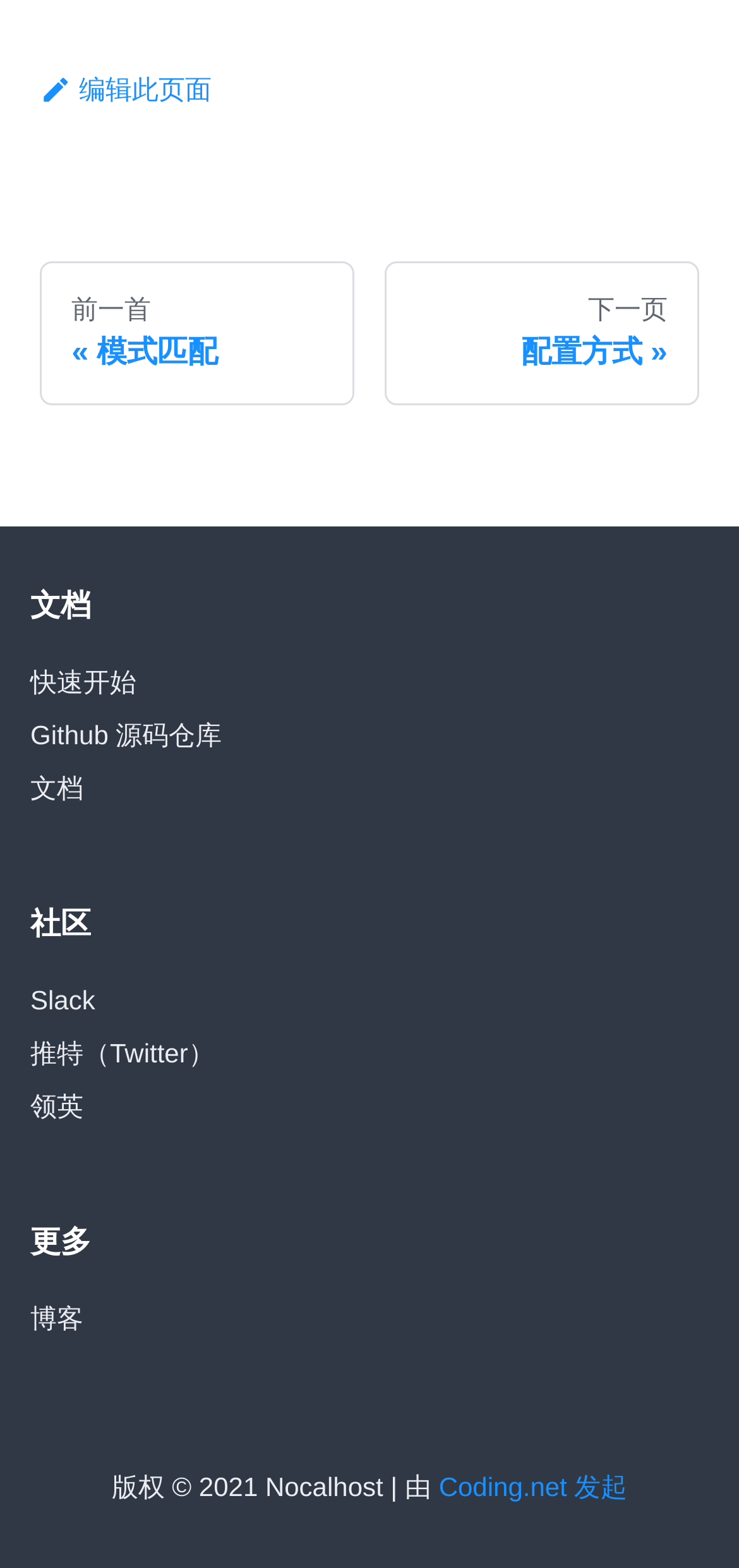Please provide the bounding box coordinates for the element that needs to be clicked to perform the following instruction: "View the quick start guide". The coordinates should be given as four float numbers between 0 and 1, i.e., [left, top, right, bottom].

[0.041, 0.418, 0.959, 0.451]